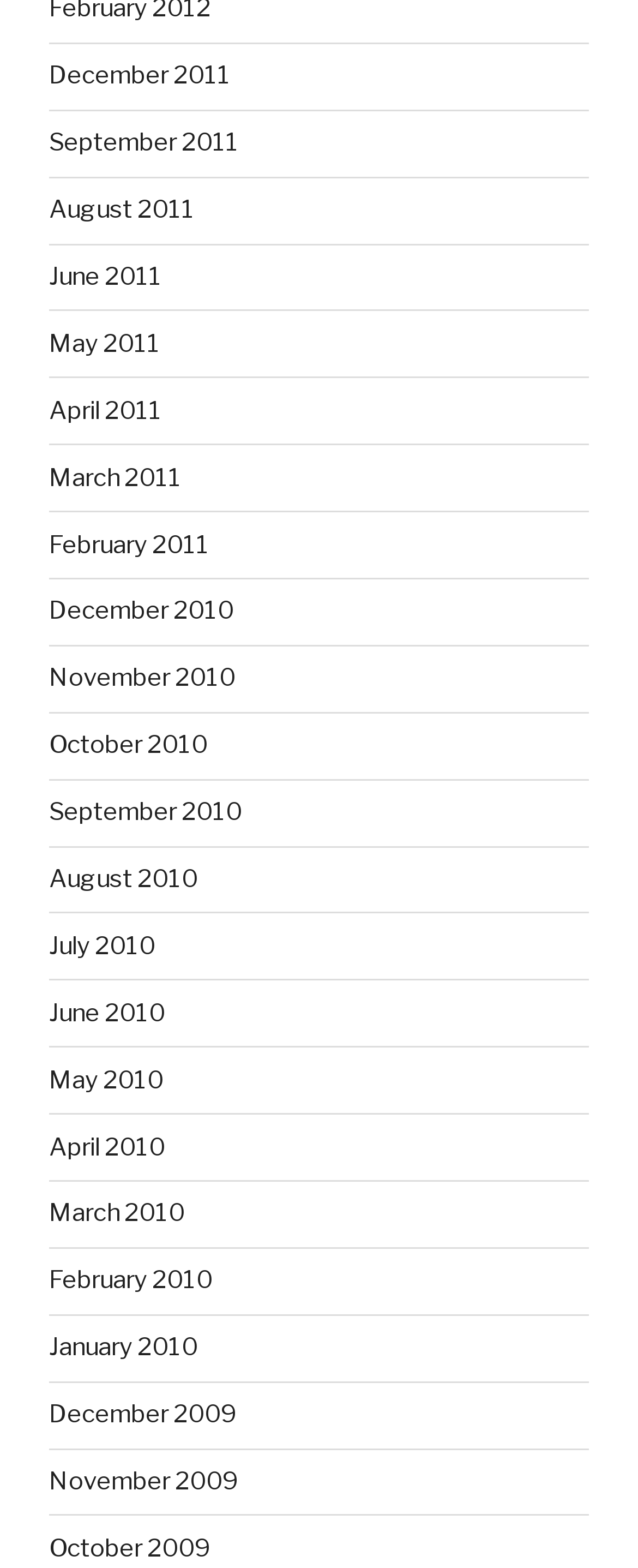What is the earliest month listed?
Give a detailed response to the question by analyzing the screenshot.

By examining the list of links on the webpage, I found that the earliest month listed is December 2009, which is located at the bottom of the list.